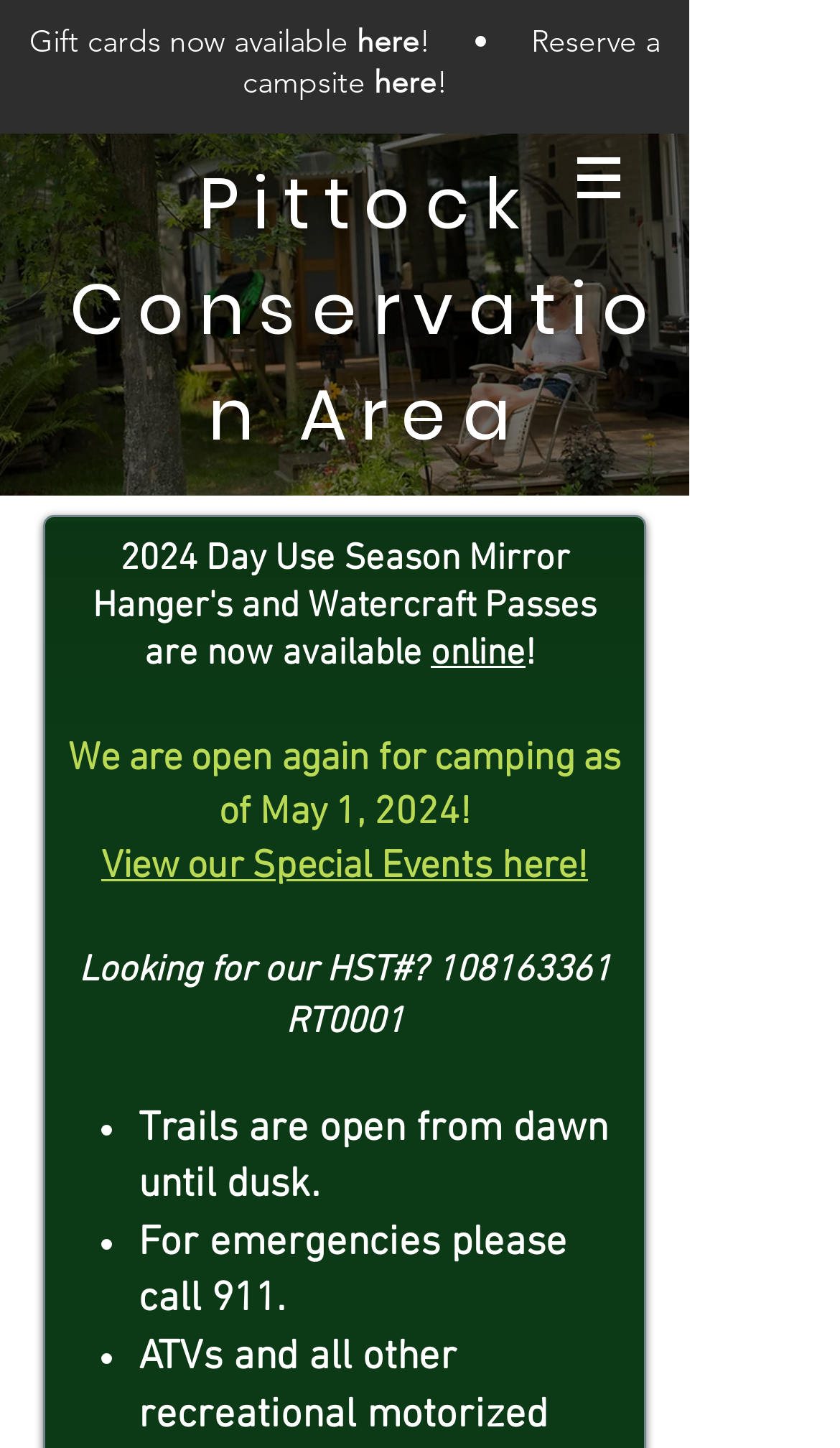Specify the bounding box coordinates of the region I need to click to perform the following instruction: "Open site menu". The coordinates must be four float numbers in the range of 0 to 1, i.e., [left, top, right, bottom].

[0.61, 0.085, 0.815, 0.159]